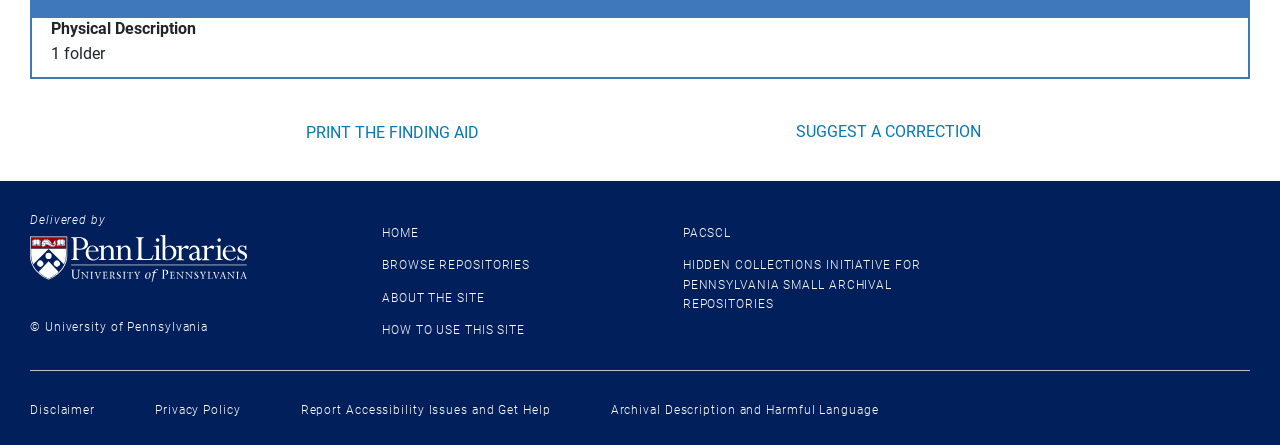Based on the provided description, "Privacy Policy", find the bounding box of the corresponding UI element in the screenshot.

[0.121, 0.906, 0.188, 0.937]